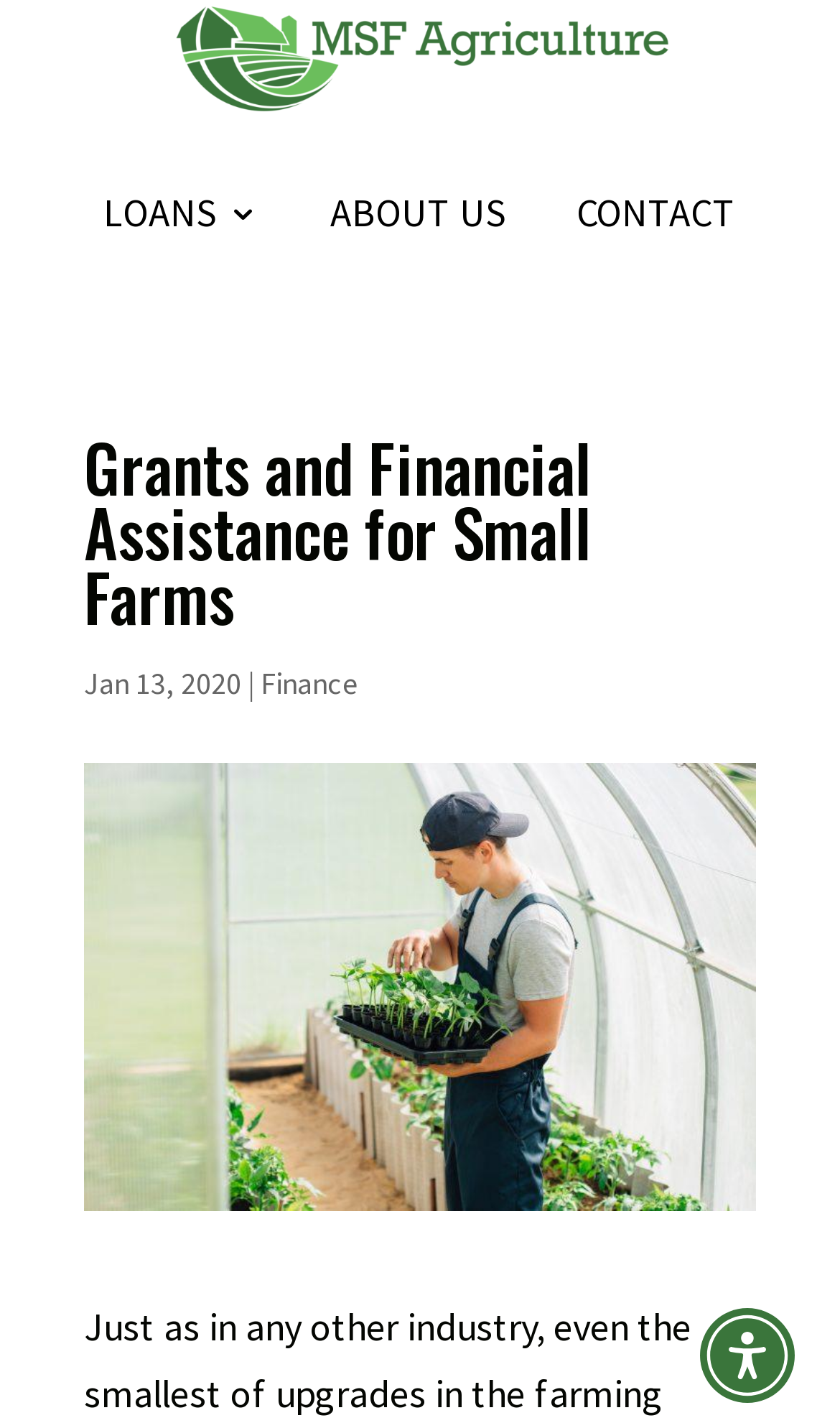Respond with a single word or short phrase to the following question: 
What is the main topic of this webpage?

Small Farms